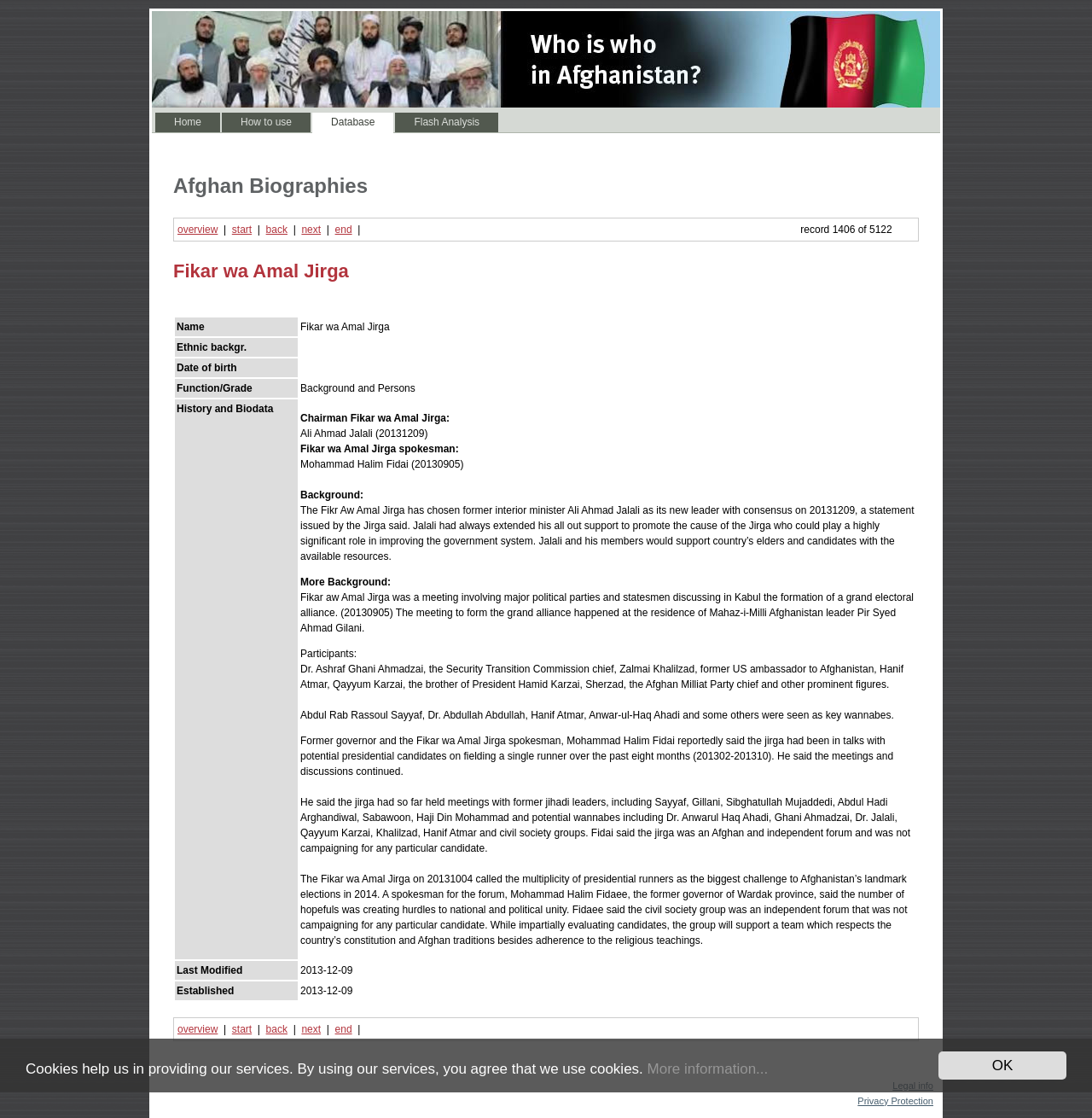Please answer the following question using a single word or phrase: 
What is the function of the Fikar wa Amal Jirga?

Promote the cause of the Jirga